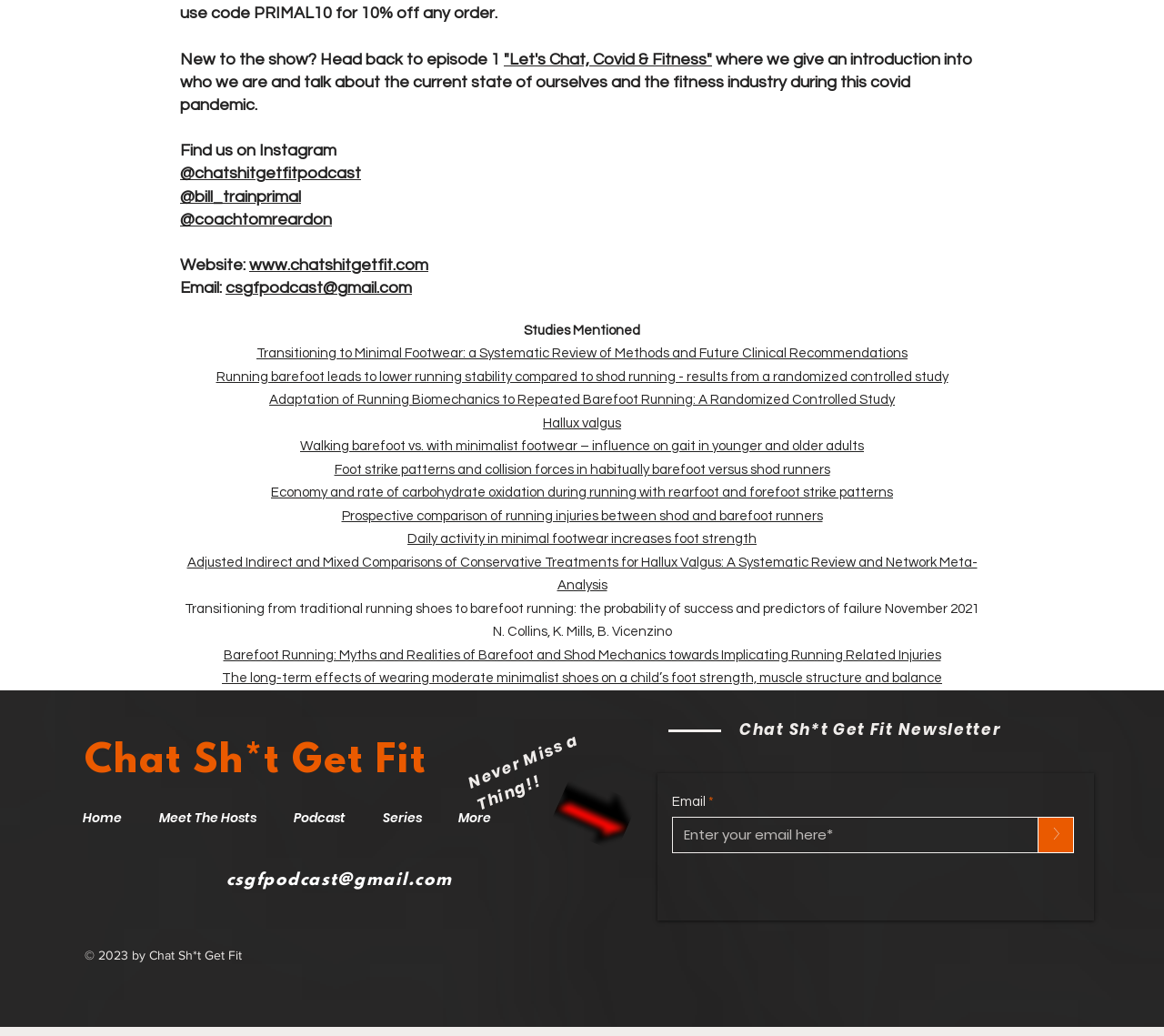Please find the bounding box coordinates of the element that must be clicked to perform the given instruction: "Click on the 'Let's Chat, Covid & Fitness' link". The coordinates should be four float numbers from 0 to 1, i.e., [left, top, right, bottom].

[0.433, 0.049, 0.612, 0.065]